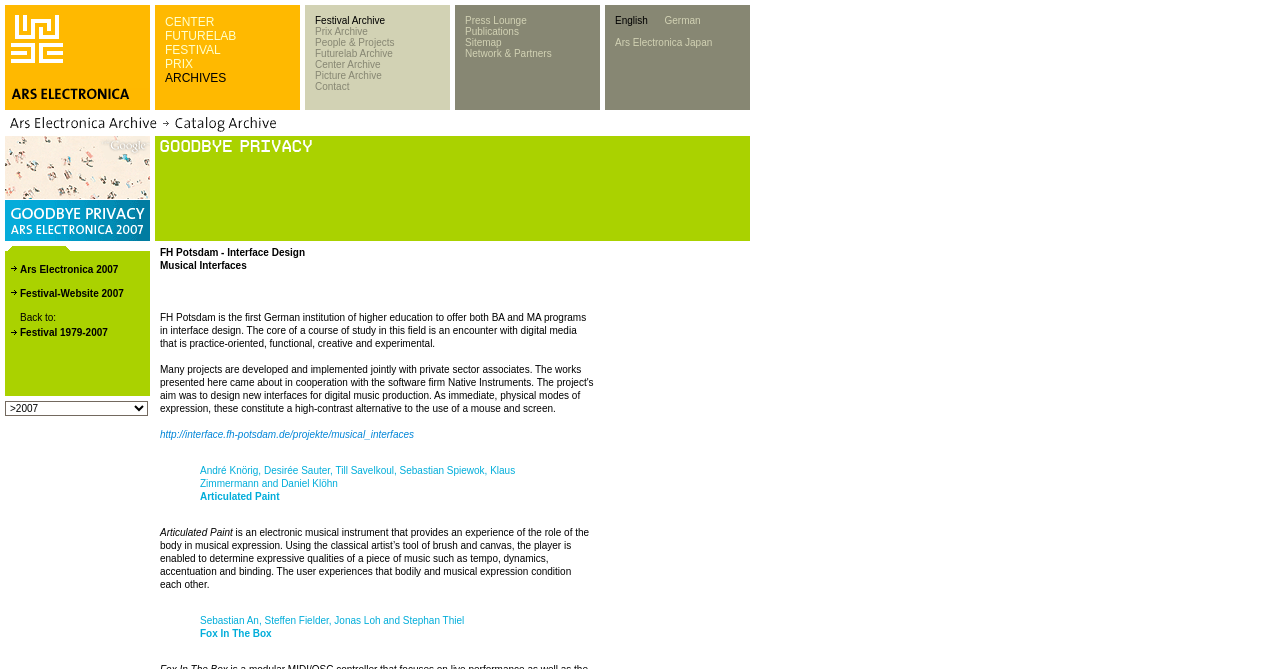How many language options are available?
Refer to the image and provide a detailed answer to the question.

I counted the language options at the bottom of the webpage, which includes English, German, and Japanese, and found that there are three options.